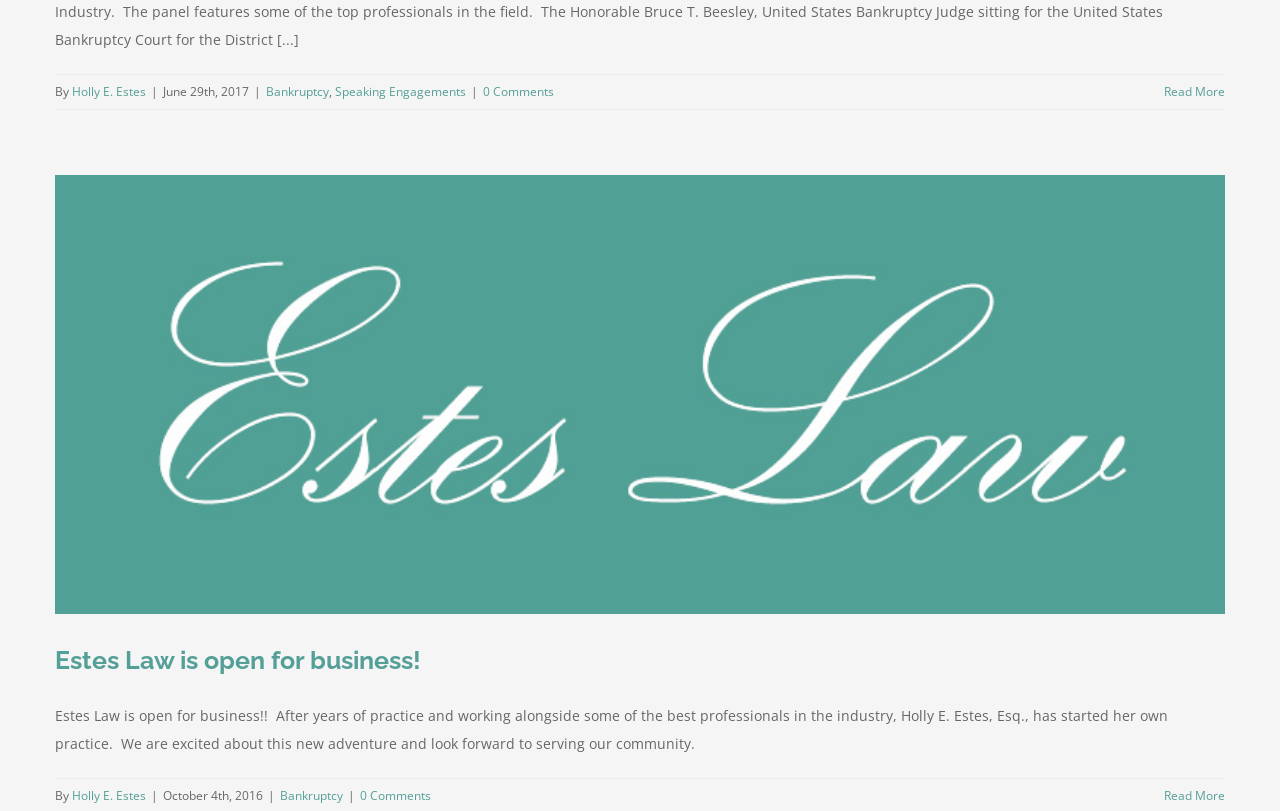Identify the bounding box coordinates of the clickable region necessary to fulfill the following instruction: "View books written by Jim". The bounding box coordinates should be four float numbers between 0 and 1, i.e., [left, top, right, bottom].

None